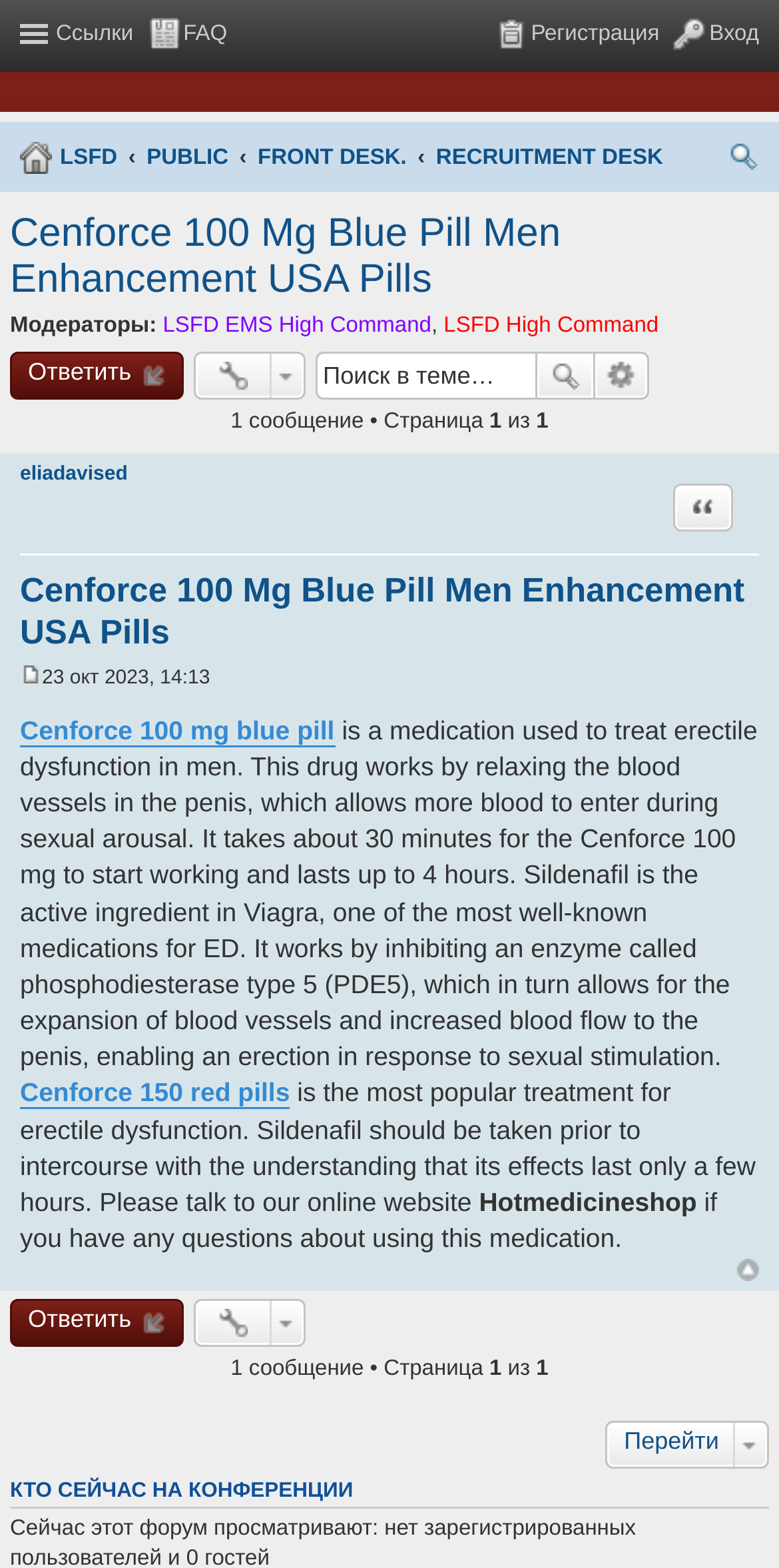Articulate a detailed summary of the webpage's content and design.

The webpage appears to be a forum or discussion board focused on men's enhancement and erectile dysfunction treatment. At the top, there are two horizontal menubars with various links and menu items, including "Ссылки", "FAQ", "Вход", "Регистрация", "LSFD", "PUBLIC", "FRONT DESK", "RECRUITMENT DESK", and "Поиск".

Below the menubars, there is a heading that reads "Cenforce 100 Mg Blue Pill Men Enhancement USA Pills" with a link to the same title. Underneath, there is a section with the title "Модераторы:" followed by links to "LSFD EMS High Command" and "LSFD High Command".

The main content of the page appears to be a discussion thread with a topic related to Cenforce 100 mg blue pills, a medication used to treat erectile dysfunction in men. The thread includes a detailed description of the medication, its active ingredient sildenafil, and how it works. There are also links to other related topics, such as "Cenforce 150 red pills".

Throughout the page, there are various links and buttons, including "Ответить" (Reply), "Управление темой" (Topic Management), and "Расширенный поиск" (Advanced Search). There is also a search box with a button to search within the topic.

At the bottom of the page, there are more links and buttons, including "Вернуться к началу" (Return to the Beginning), "Ответить" (Reply), and "Перейти" (Go to). The page also displays information about the number of messages and pages in the topic.